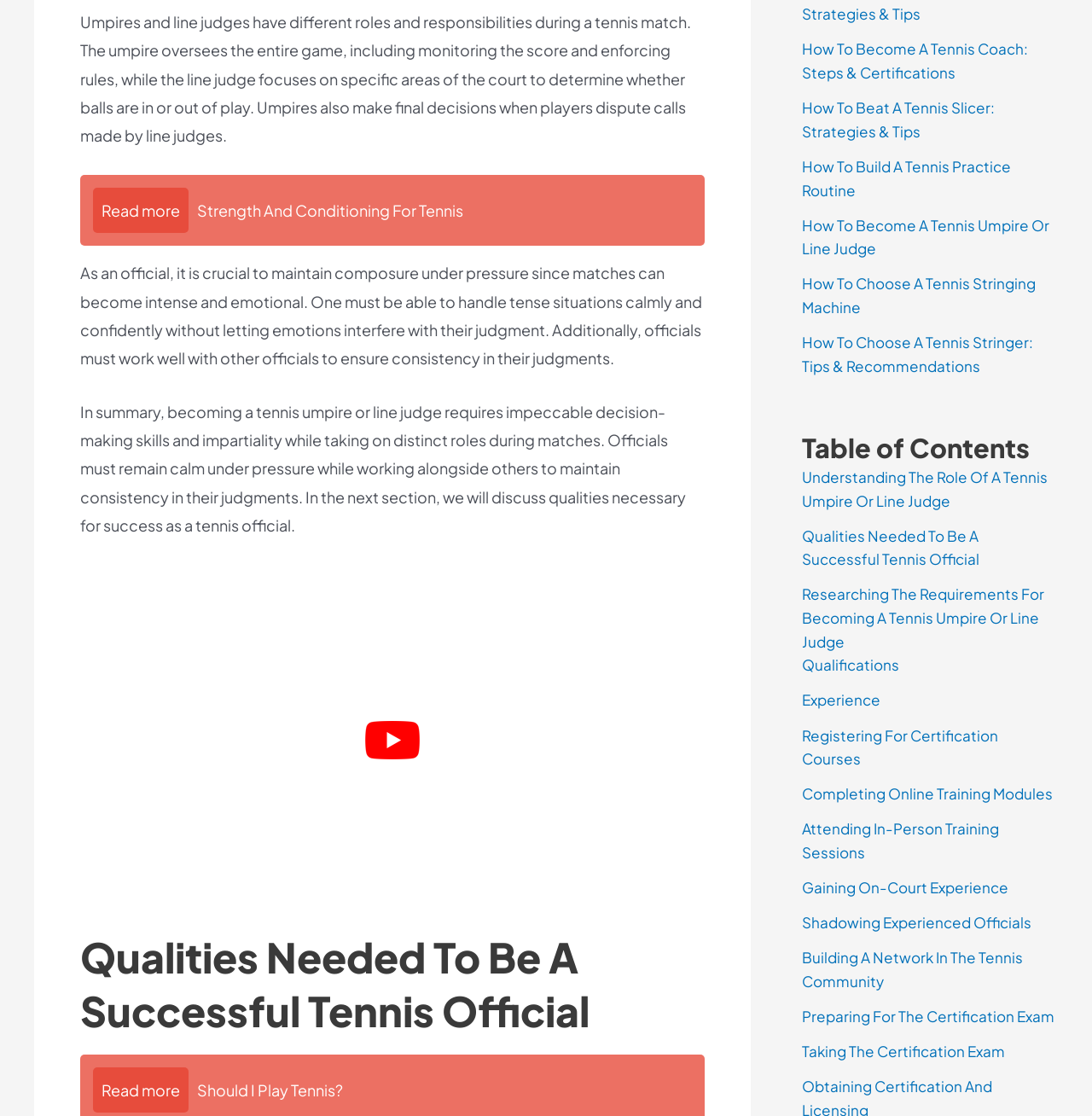Please determine the bounding box coordinates of the section I need to click to accomplish this instruction: "Watch the Youtube video about officiating".

[0.073, 0.505, 0.645, 0.82]